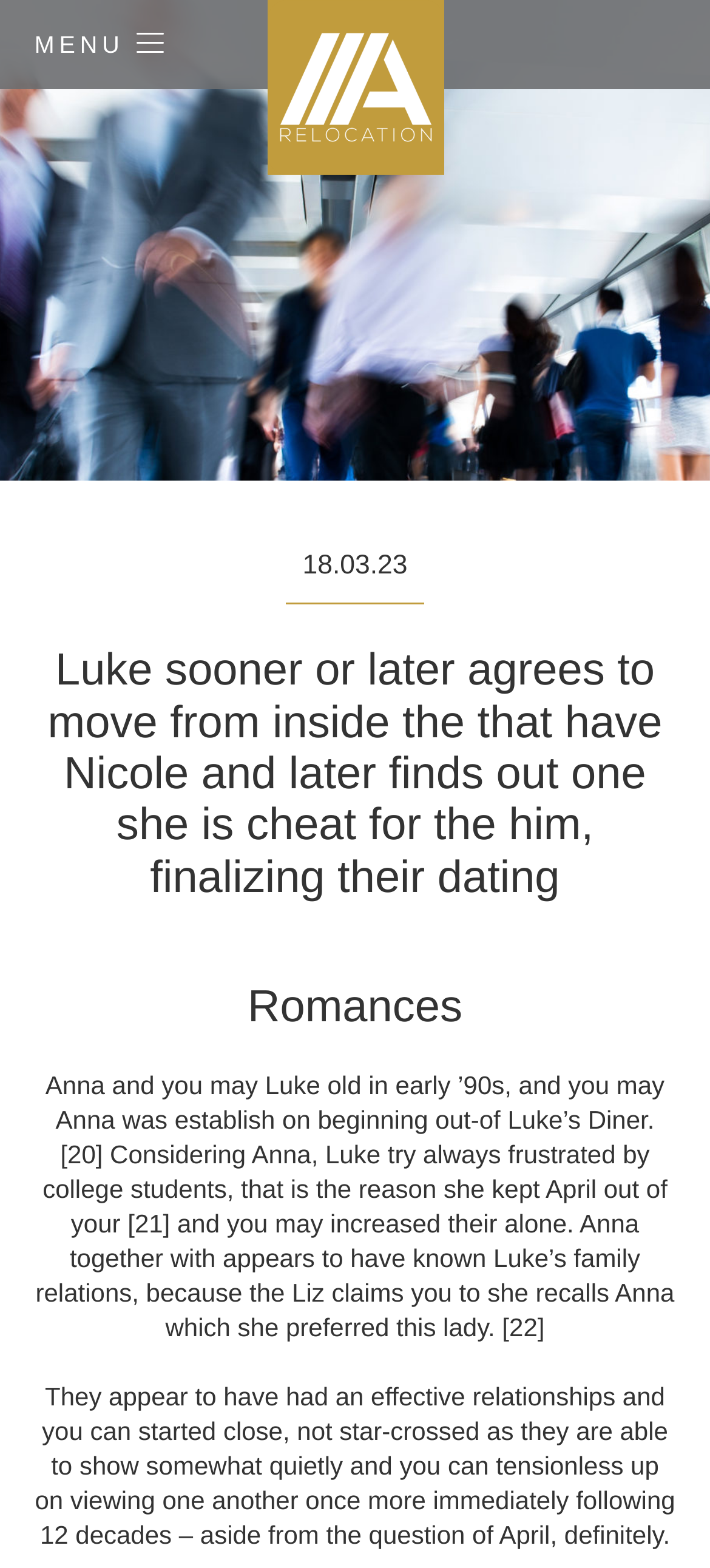How long had Anna and Luke not seen each other?
Analyze the image and provide a thorough answer to the question.

The time period can be found in the StaticText element with the text 'They appear to have had an effective relationships and you can started close, not star-crossed as they are able to show somewhat quietly and you can tensionless up on viewing one another once more immediately following 12 decades – apart from the question of April, definitely.' which is a child of the heading element with the text 'Romances'.